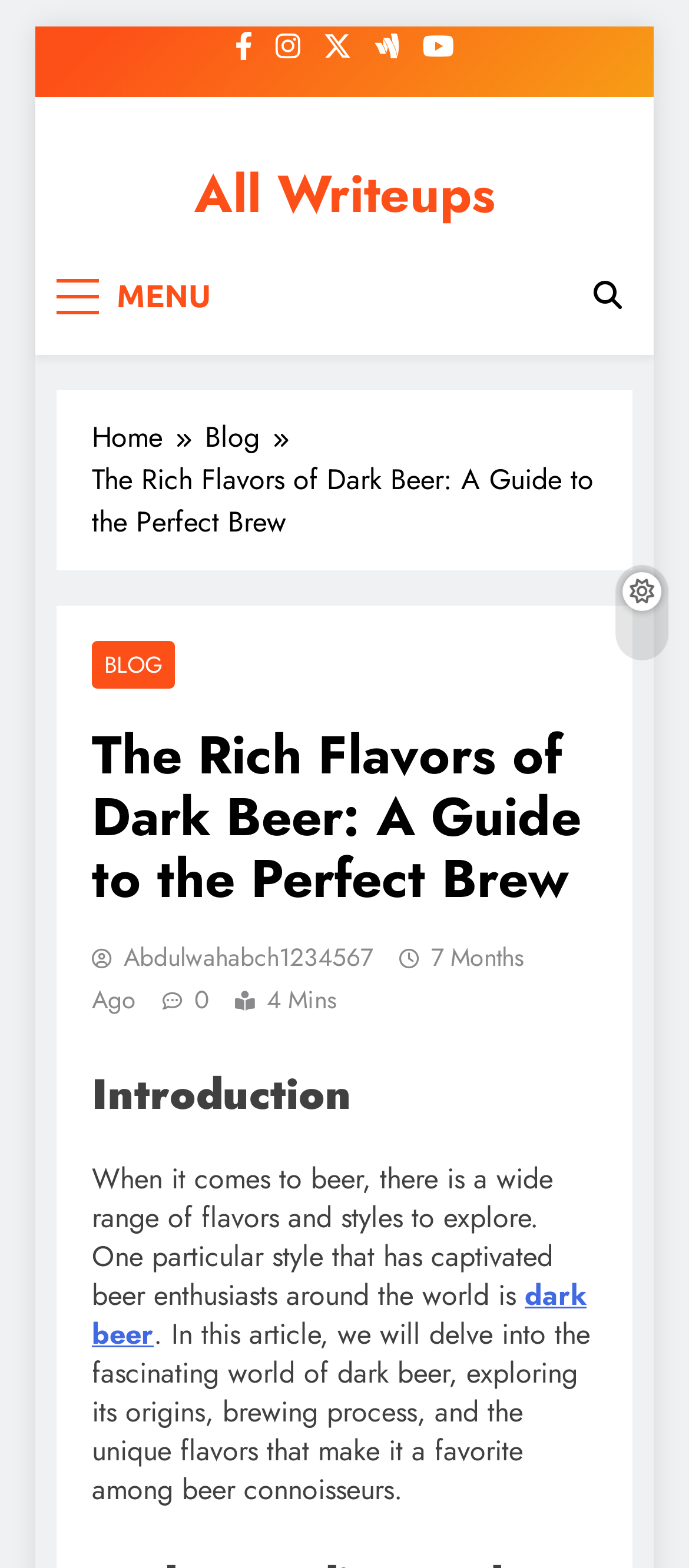Can you give a detailed response to the following question using the information from the image? What is the author of the article?

I determined the answer by looking at the link element with the text 'Abdulwahabch1234567' which suggests that it is the author of the article.